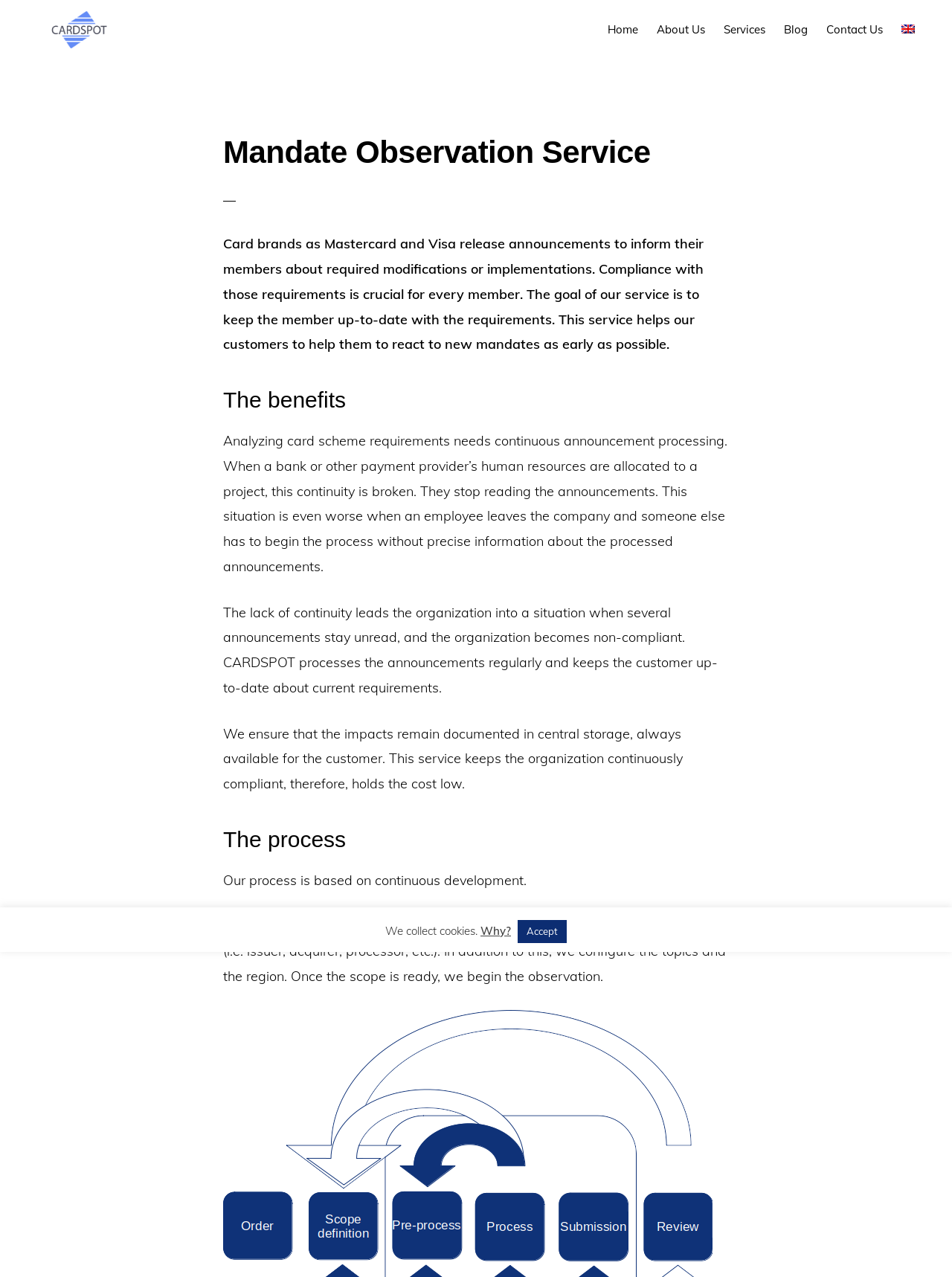Bounding box coordinates are specified in the format (top-left x, top-left y, bottom-right x, bottom-right y). All values are floating point numbers bounded between 0 and 1. Please provide the bounding box coordinate of the region this sentence describes: parent_node: CARDSPOT

[0.031, 0.027, 0.135, 0.041]